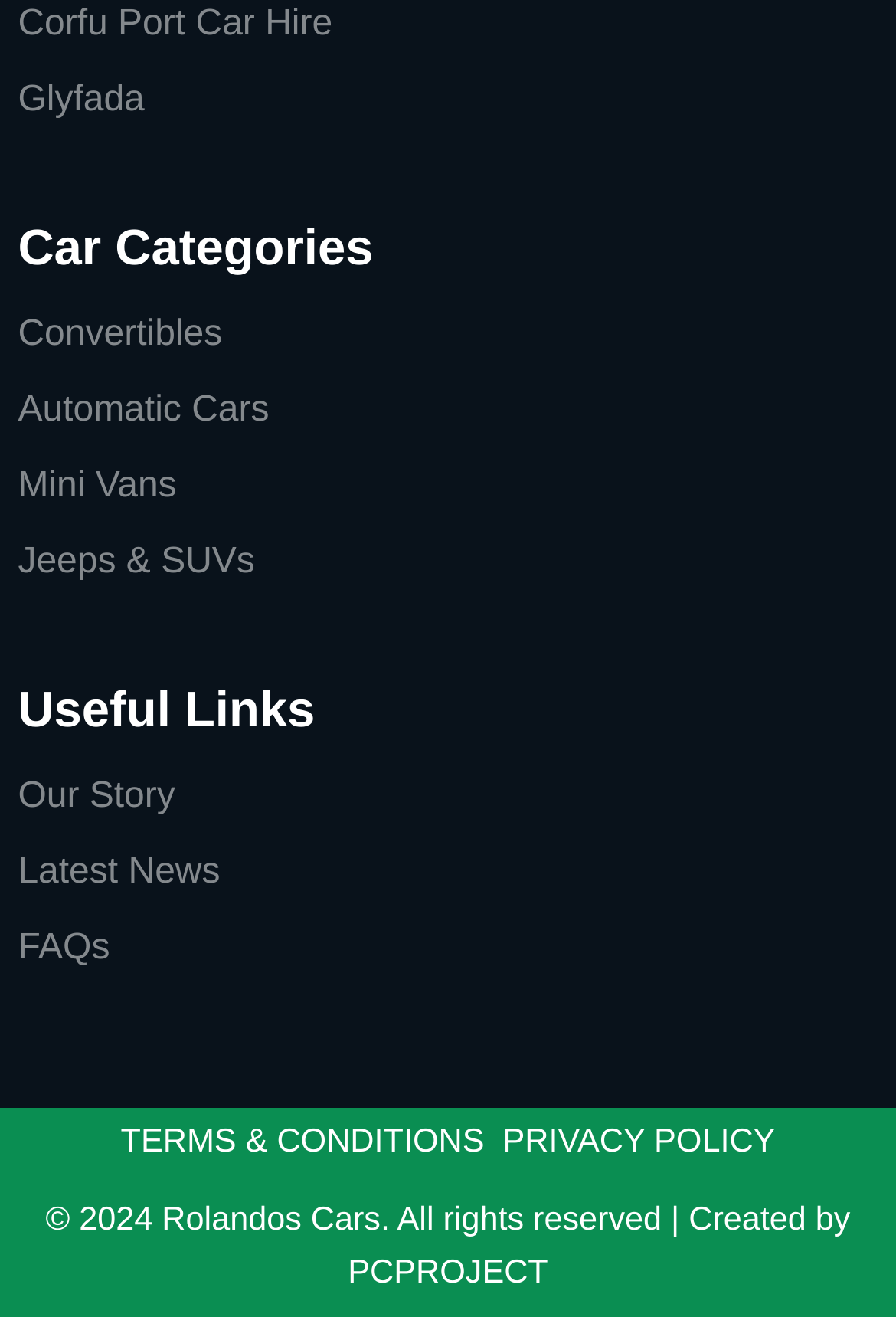Given the element description: "PRIVACY POLICY", predict the bounding box coordinates of the UI element it refers to, using four float numbers between 0 and 1, i.e., [left, top, right, bottom].

[0.561, 0.855, 0.865, 0.88]